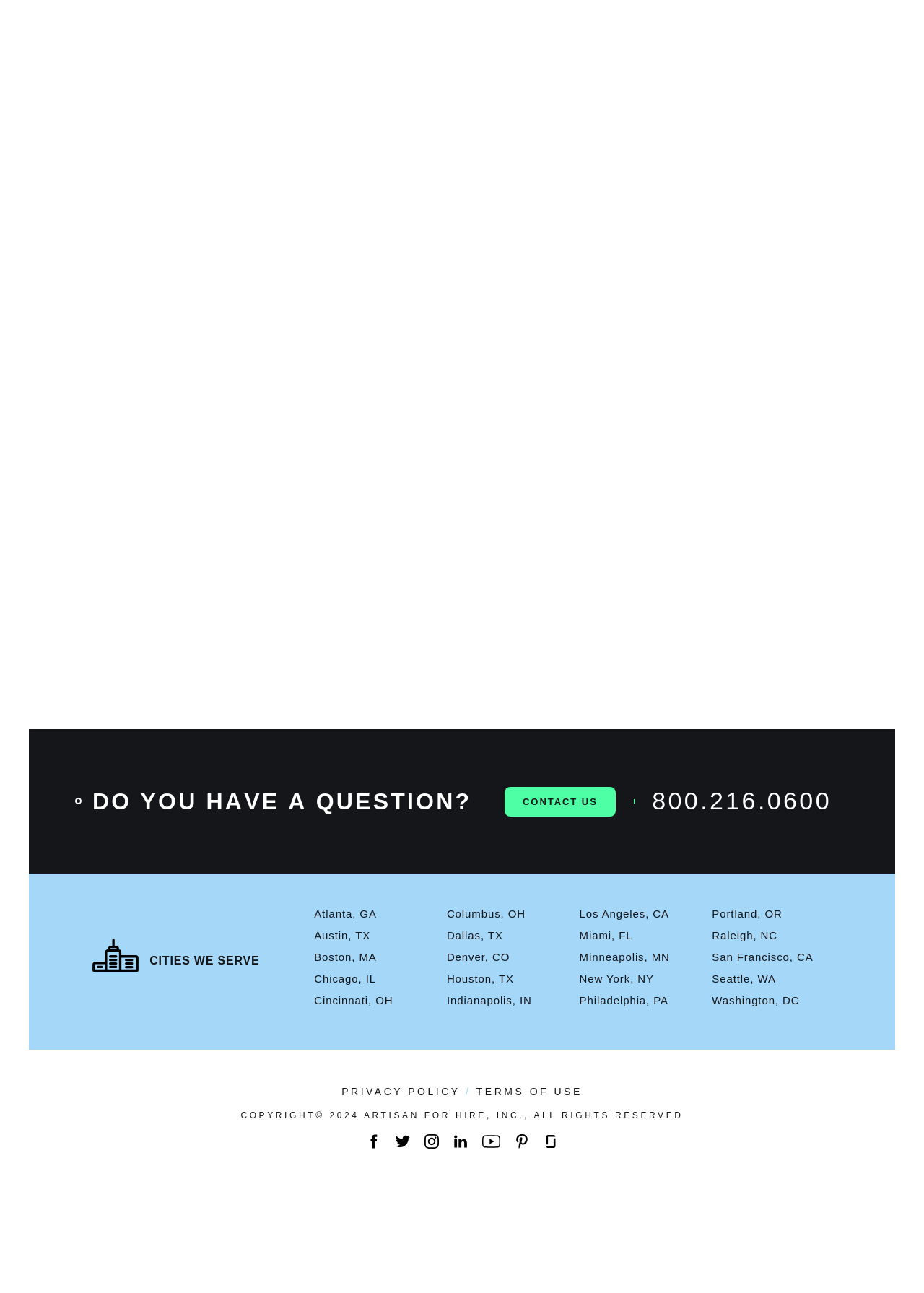What social media platforms does the agency have a presence on?
Examine the image closely and answer the question with as much detail as possible.

The webpage provides links to the agency's presence on multiple social media platforms, including Facebook, Twitter, Instagram, LinkedIn, YouTube, Pinterest, and Glassdoor.